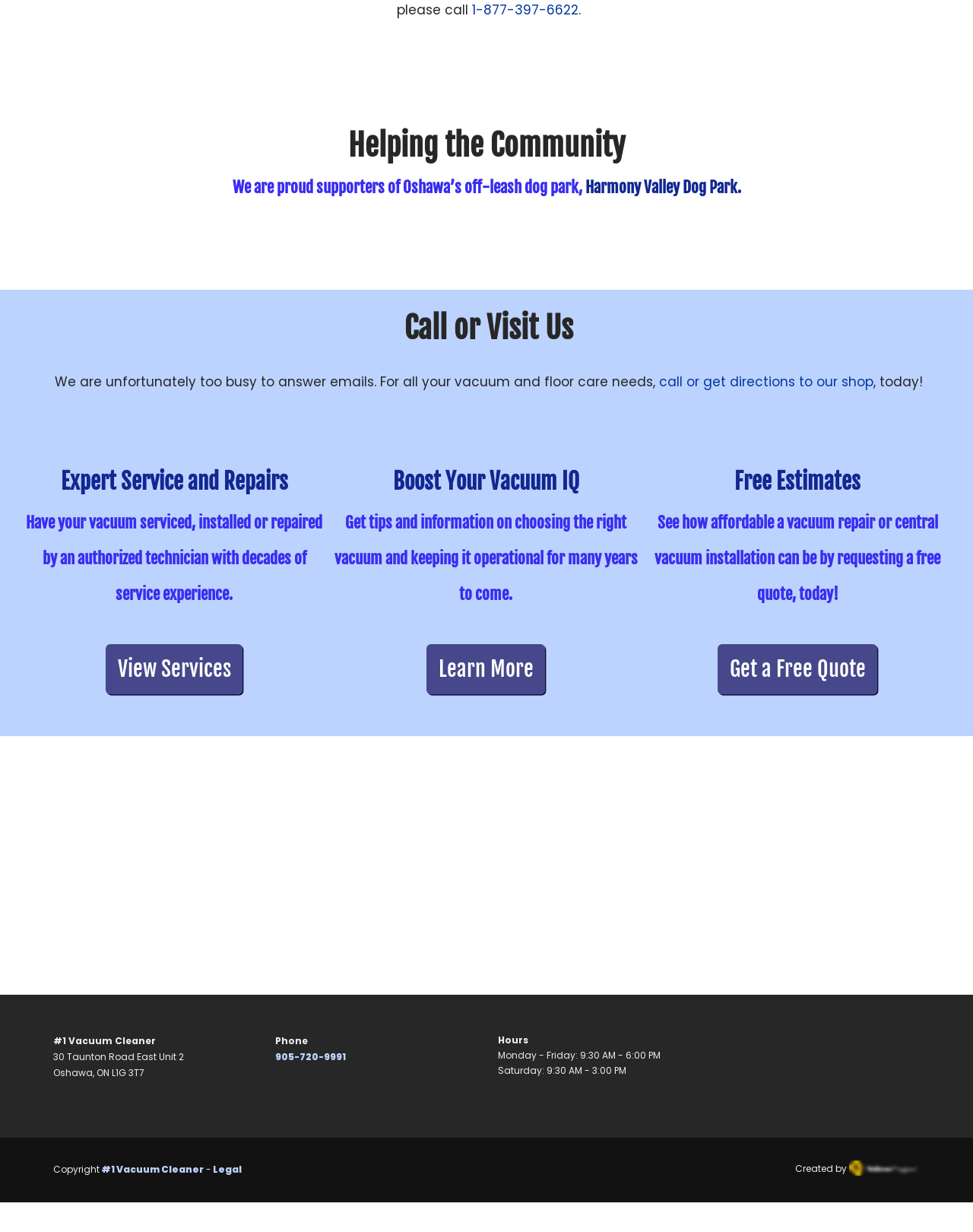What are the hours of operation for the shop on Saturday?
Carefully analyze the image and provide a detailed answer to the question.

I found the hours of operation by looking at the 'Hours' section at the bottom of the webpage, where it lists the hours for each day of the week, including Saturday, which is '9:30 AM - 3:00 PM'.